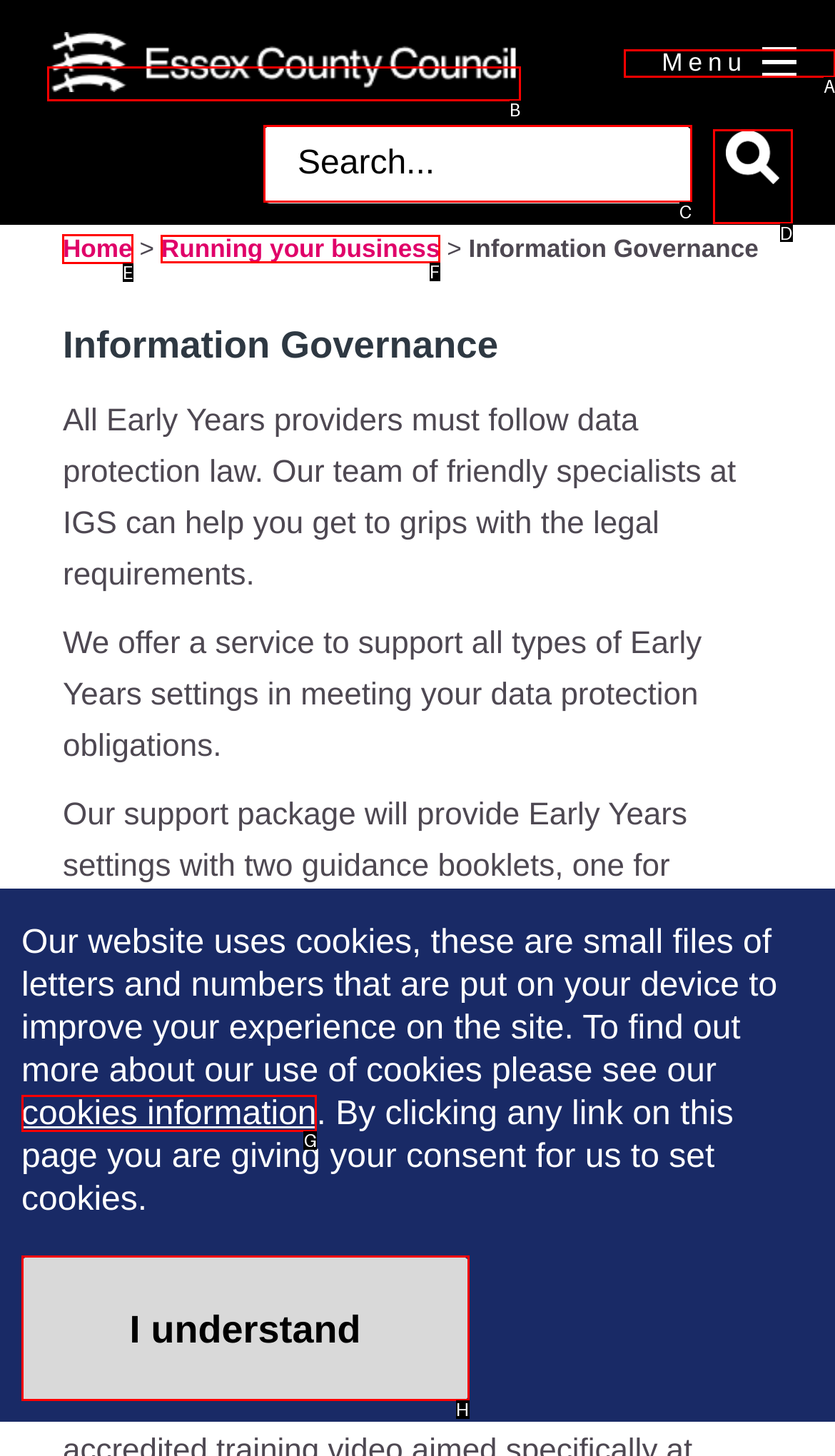Point out which HTML element you should click to fulfill the task: Click the Home link.
Provide the option's letter from the given choices.

E